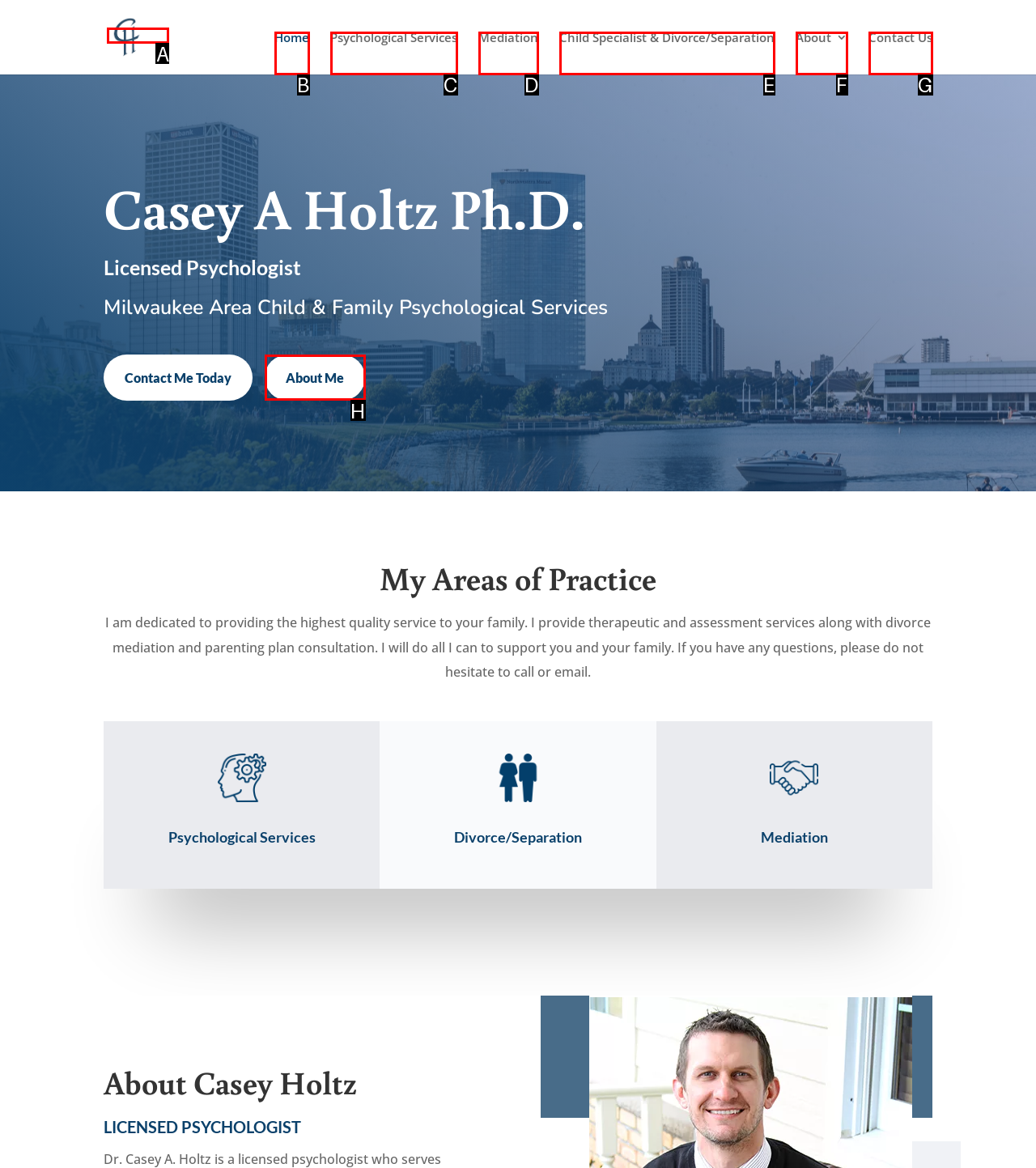Given the description: Child Specialist & Divorce/Separation, determine the corresponding lettered UI element.
Answer with the letter of the selected option.

E